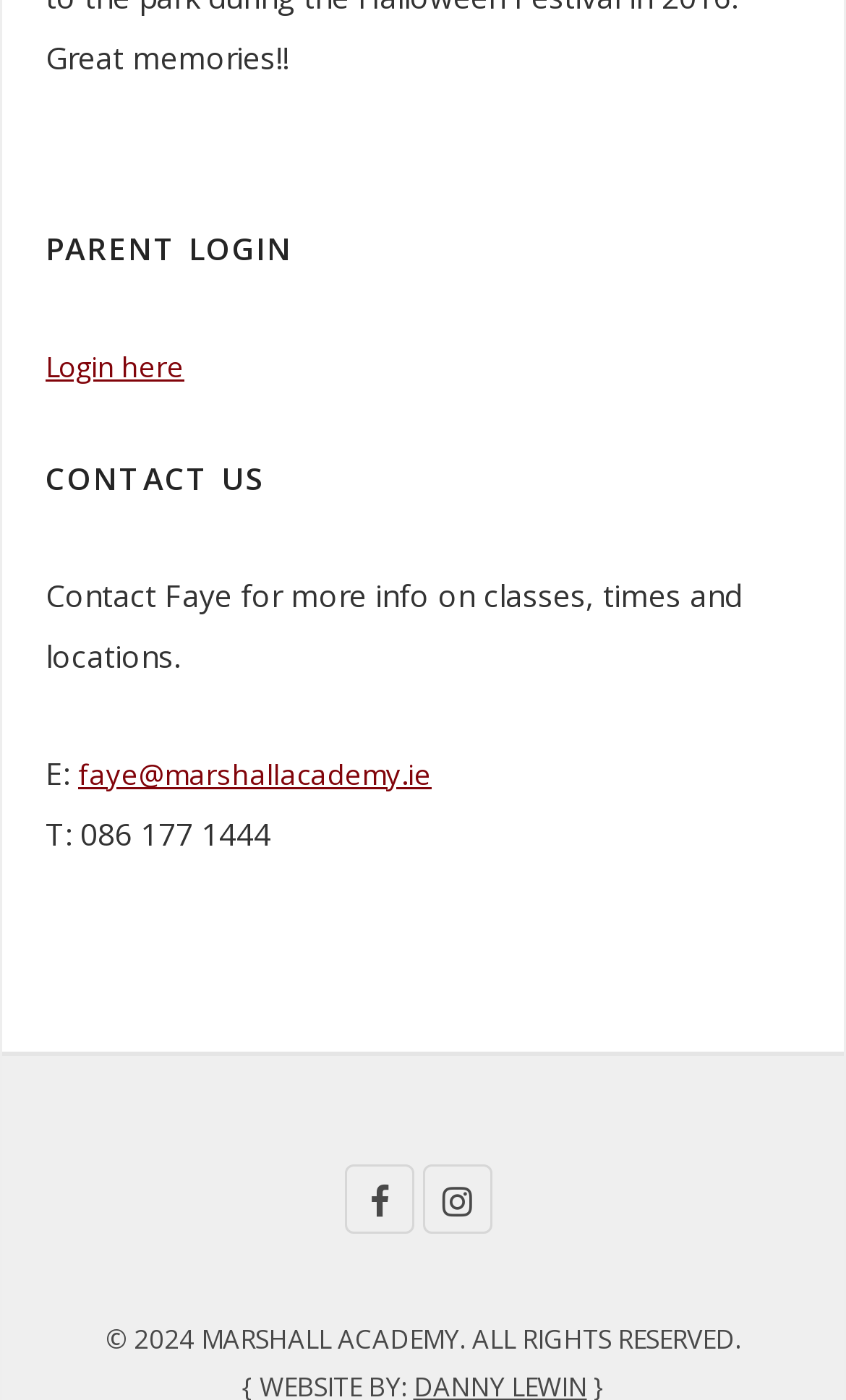Identify the bounding box coordinates for the UI element described as: "faye@marshallacademy.ie".

[0.092, 0.539, 0.51, 0.567]